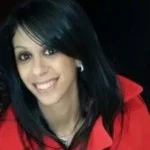Describe all significant details and elements found in the image.

The image features a smiling young woman with long black hair accented by a vibrant red coat. Her bright expression and direct gaze convey a sense of warmth and friendliness. The background appears dark, which emphasizes her cheerful demeanor and the liveliness of her attire. This visual might be part of a reflective piece discussing themes of identity, creation, and divine awareness, highlighting how individuals are uniquely crafted and known intimately by a higher power. The surrounding text elaborates on these ideas, emphasizing comfort in knowing that one's life journey is guided with care and understanding.